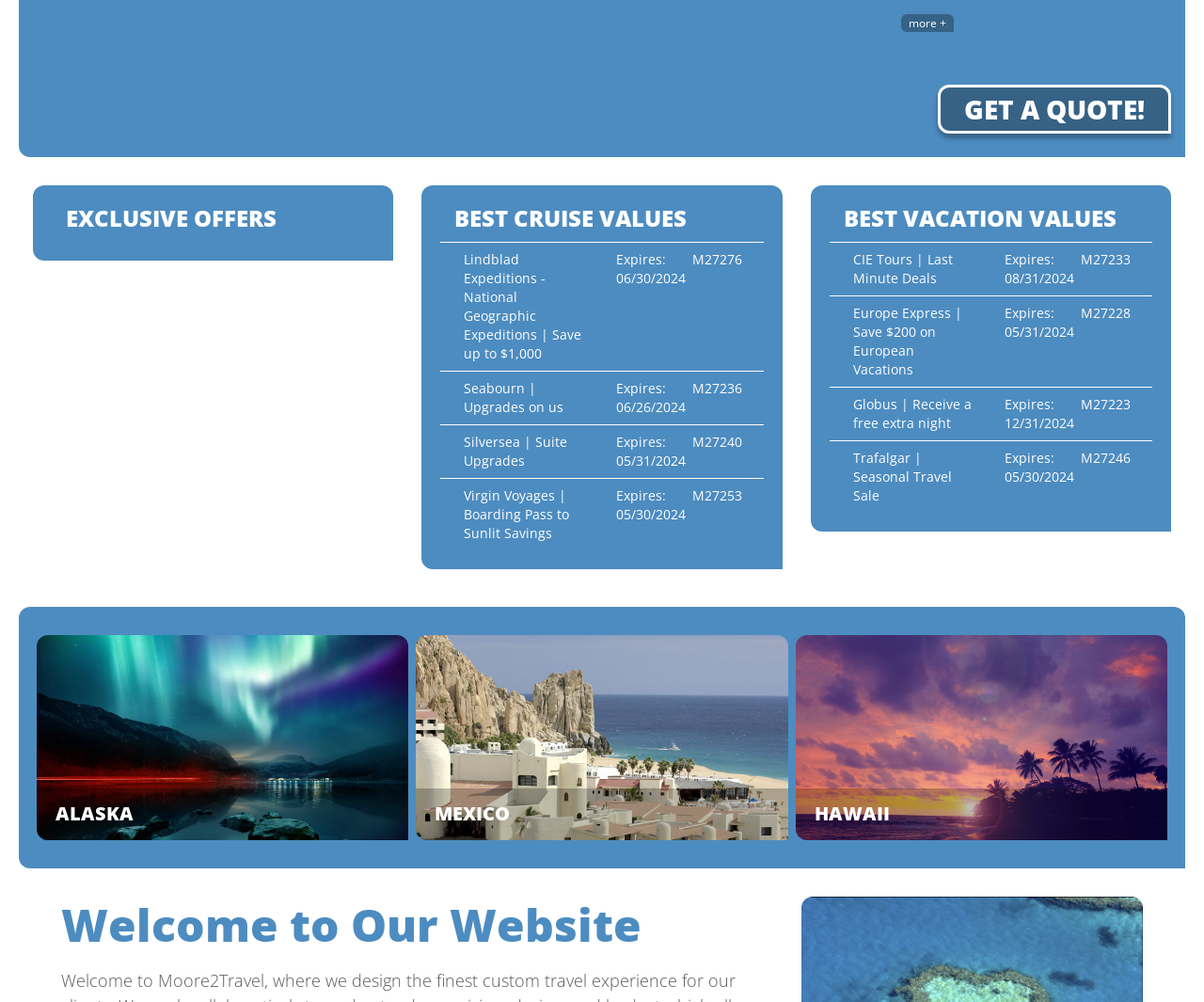Please provide a one-word or short phrase answer to the question:
How many vacation destinations are featured?

3